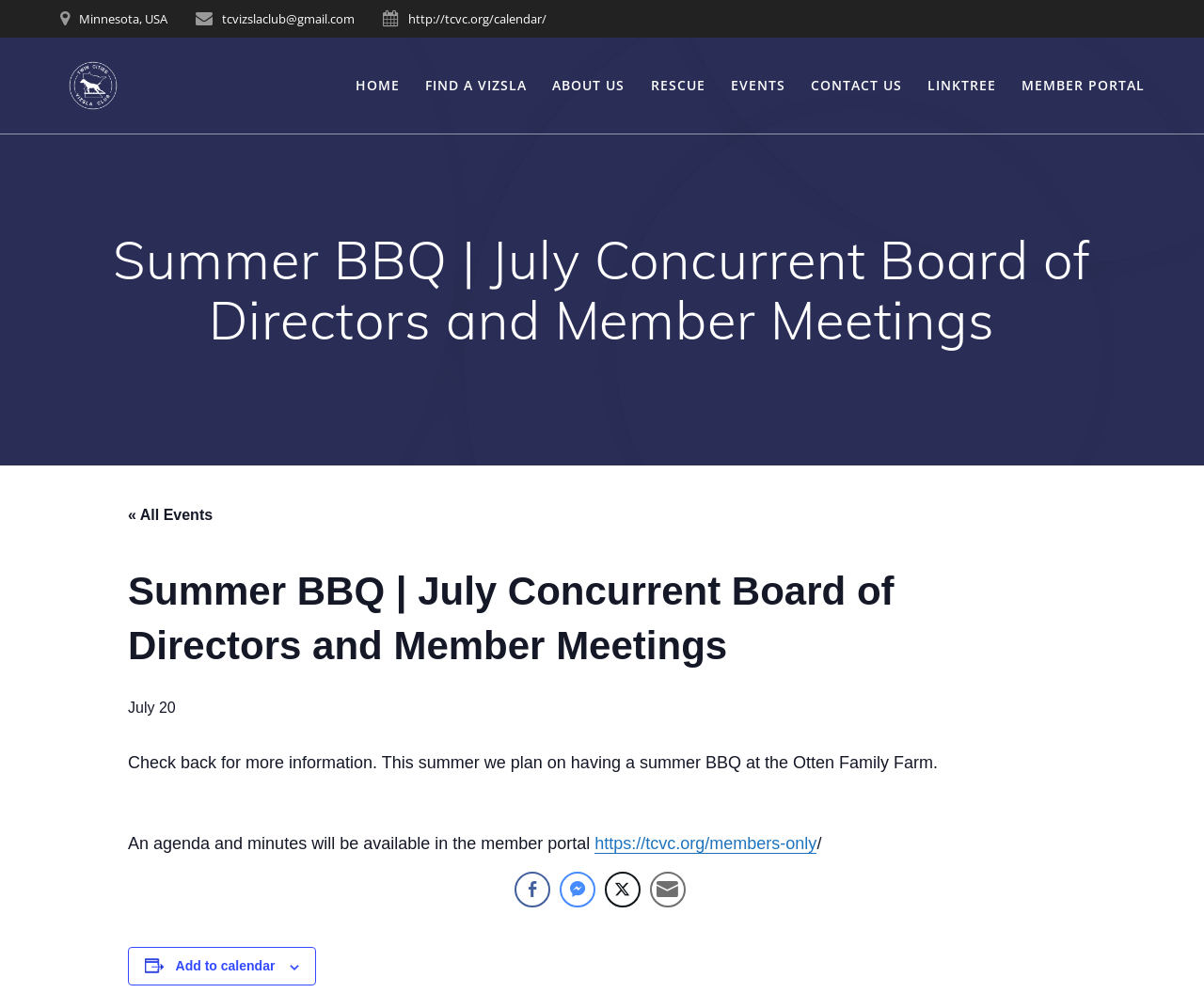What is the purpose of the summer BBQ event?
Could you answer the question with a detailed and thorough explanation?

I found the purpose of the summer BBQ event by reading the static text element that says 'This summer we plan on having a summer BBQ at the Otten Family Farm.' This text suggests that the event is a social gathering for members to enjoy a BBQ at the Otten Family Farm.